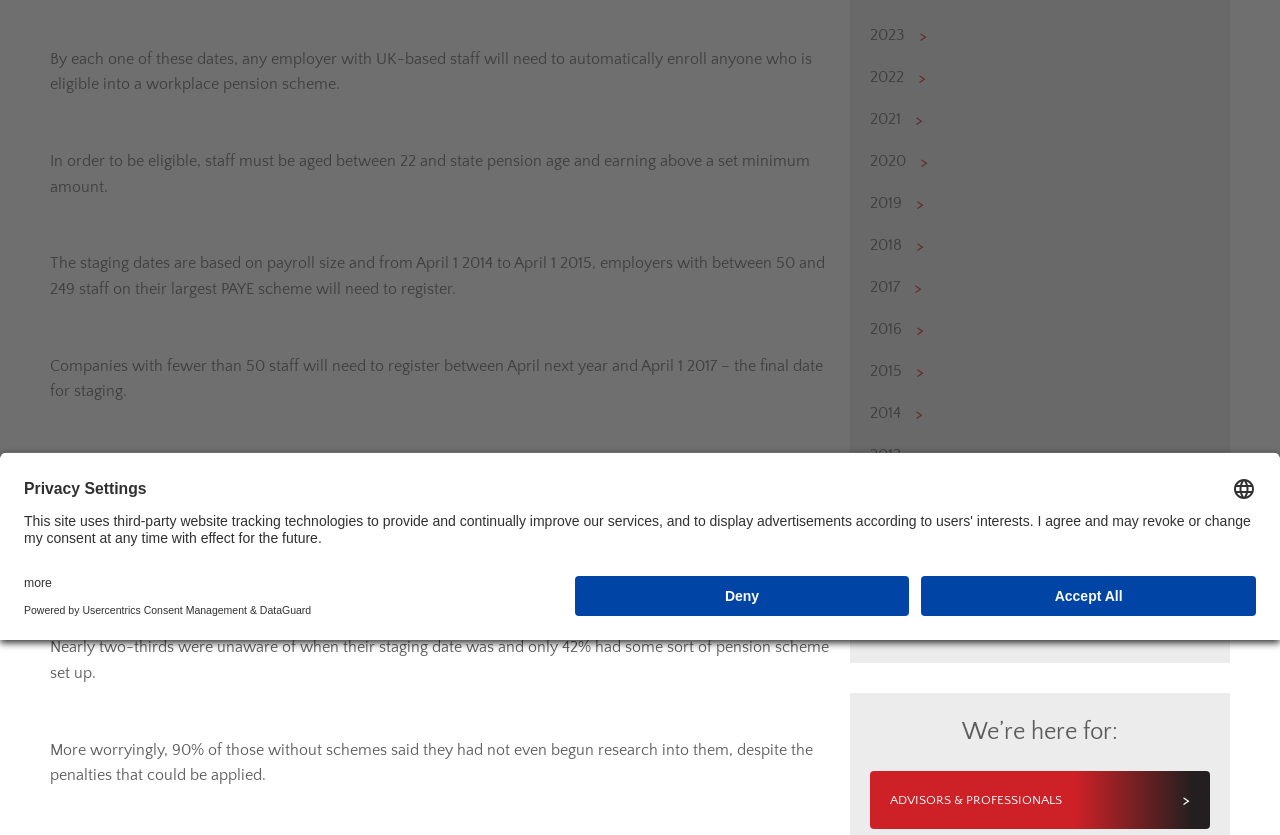Please provide the bounding box coordinates for the UI element as described: "Advisors & Professionals>". The coordinates must be four floats between 0 and 1, represented as [left, top, right, bottom].

[0.68, 0.923, 0.945, 0.993]